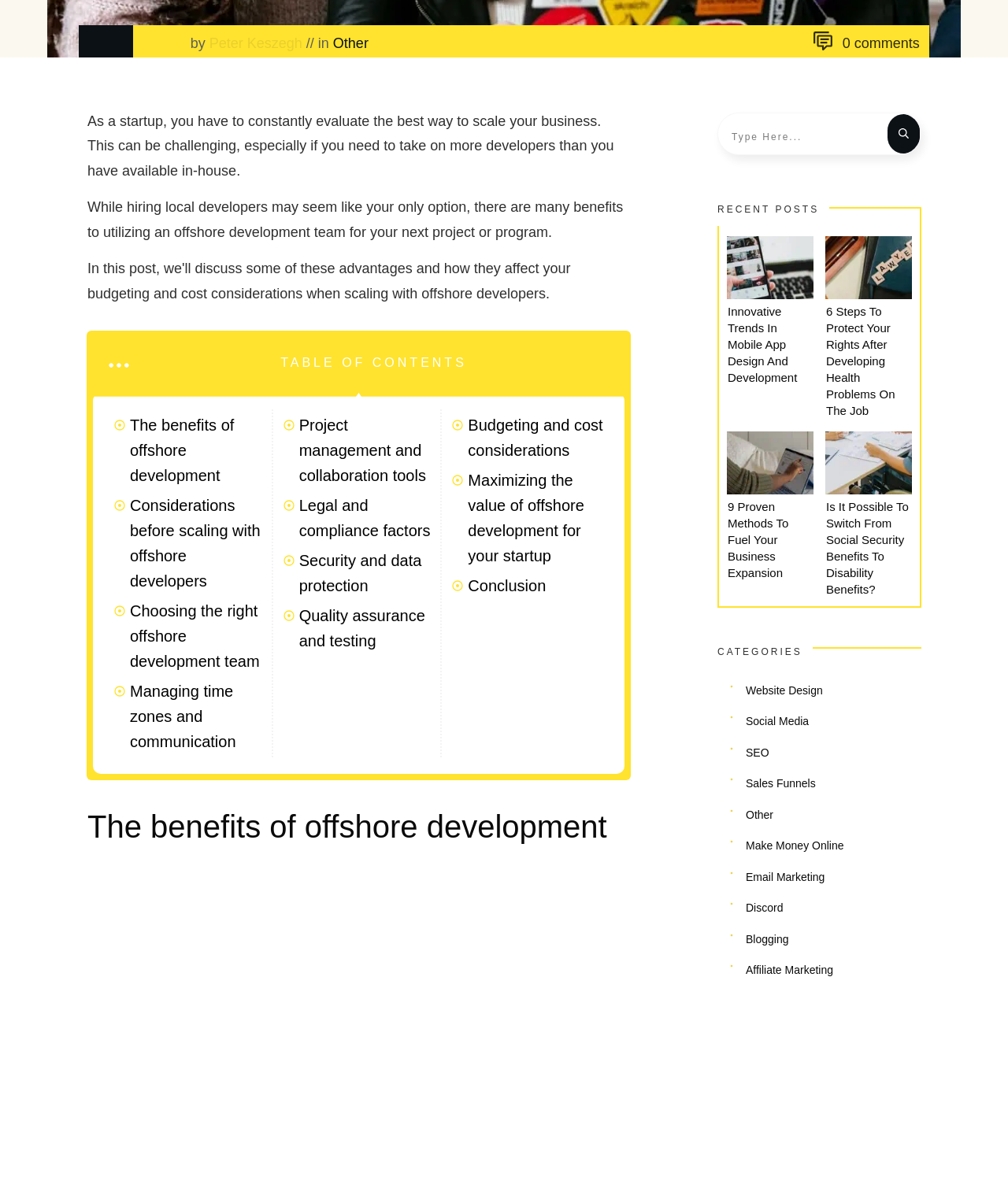Using the provided element description, identify the bounding box coordinates as (top-left x, top-left y, bottom-right x, bottom-right y). Ensure all values are between 0 and 1. Description: Make Money Online

[0.74, 0.694, 0.837, 0.72]